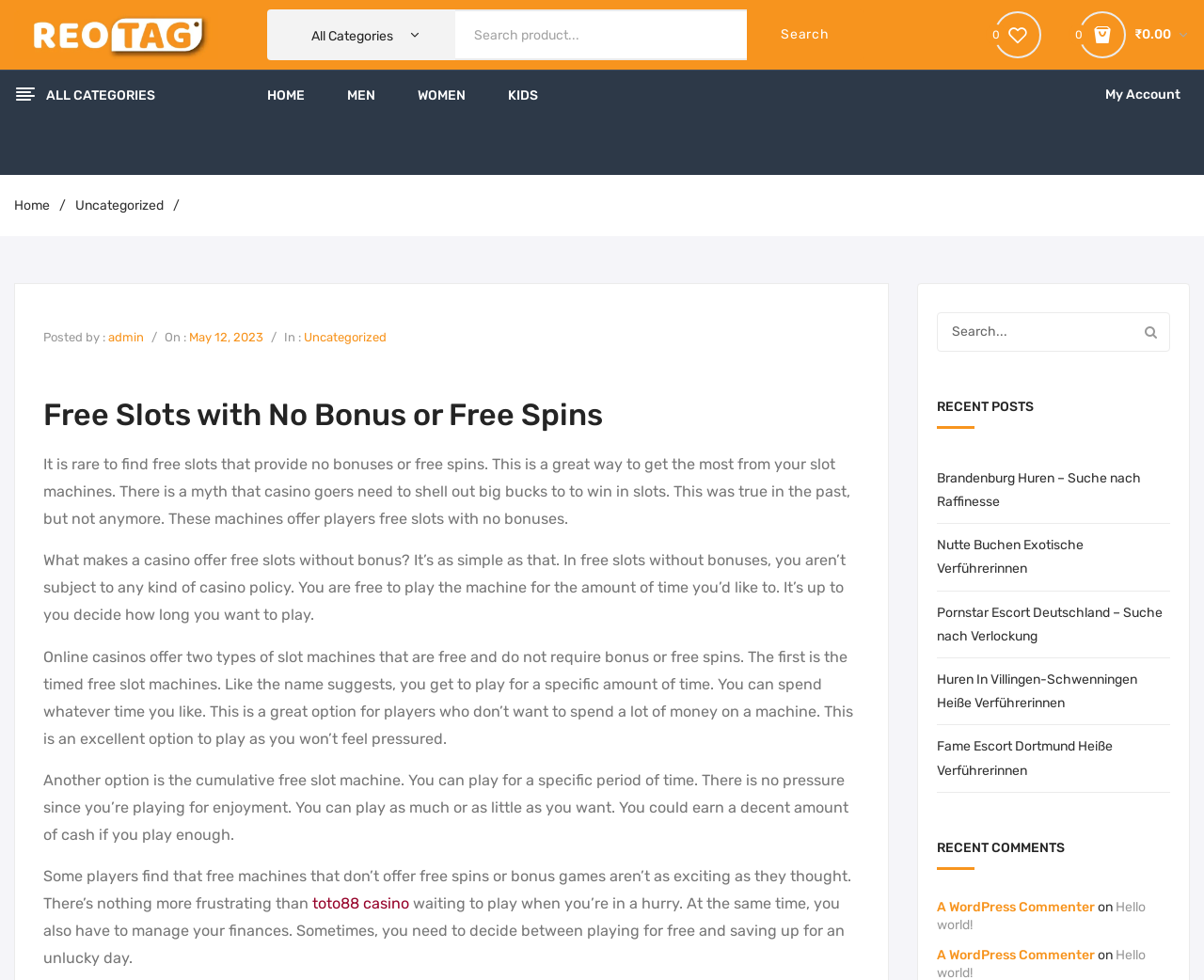Please identify the bounding box coordinates of where to click in order to follow the instruction: "Log in to my account".

[0.782, 0.071, 0.988, 0.123]